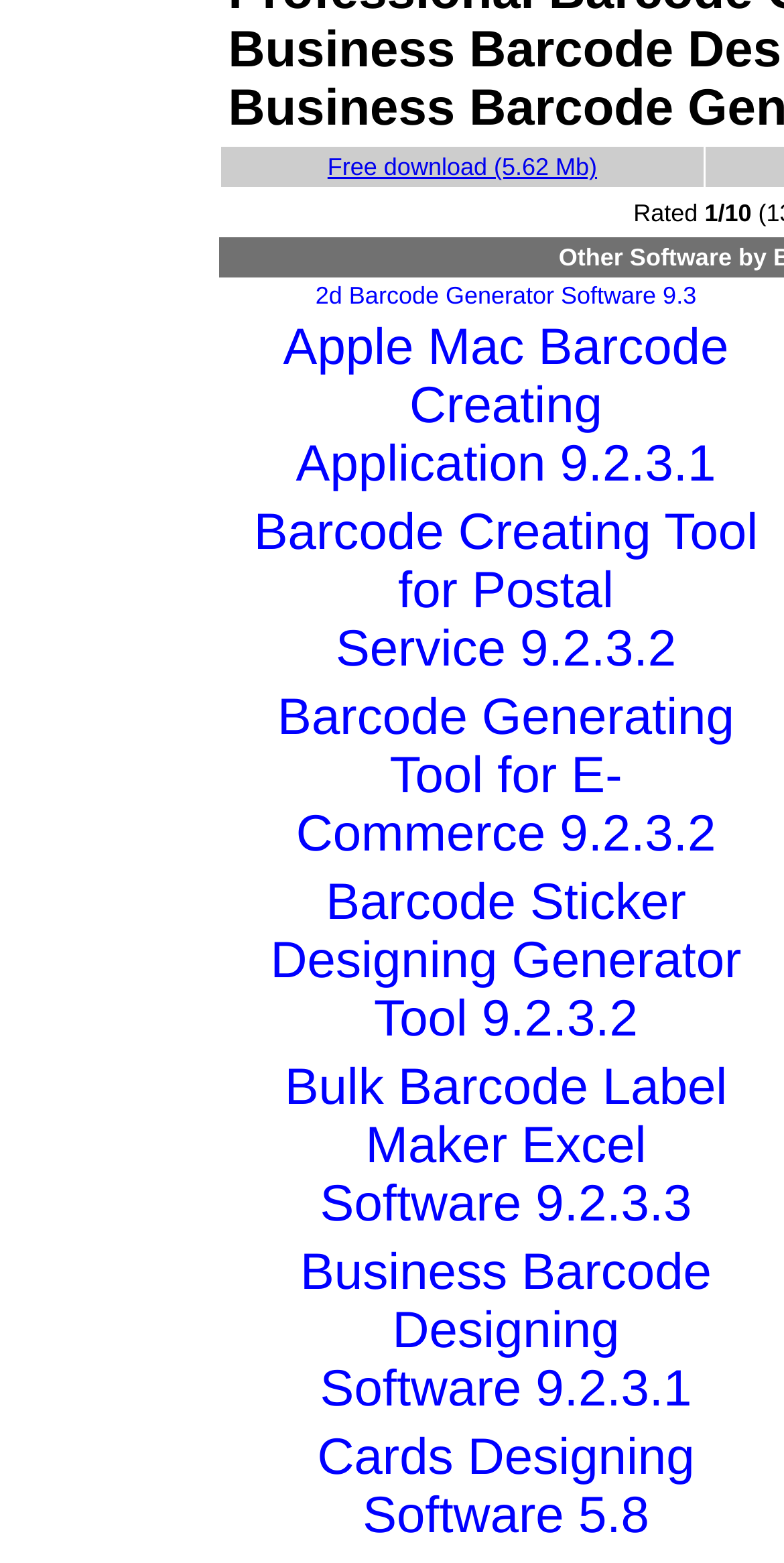Pinpoint the bounding box coordinates of the element to be clicked to execute the instruction: "Get the Apple Mac Barcode Creating Application".

[0.278, 0.202, 1.0, 0.321]